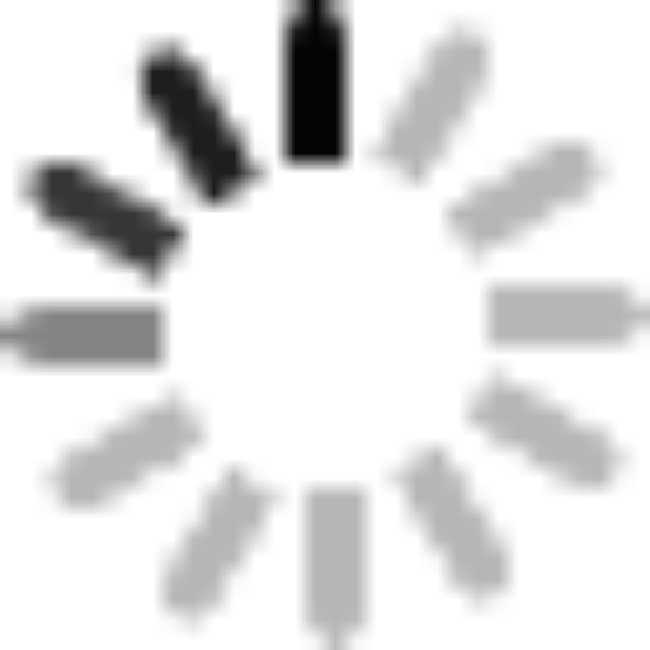What is the color scheme of the loading spinner?
Please provide a single word or phrase based on the screenshot.

Gradient of gray shades